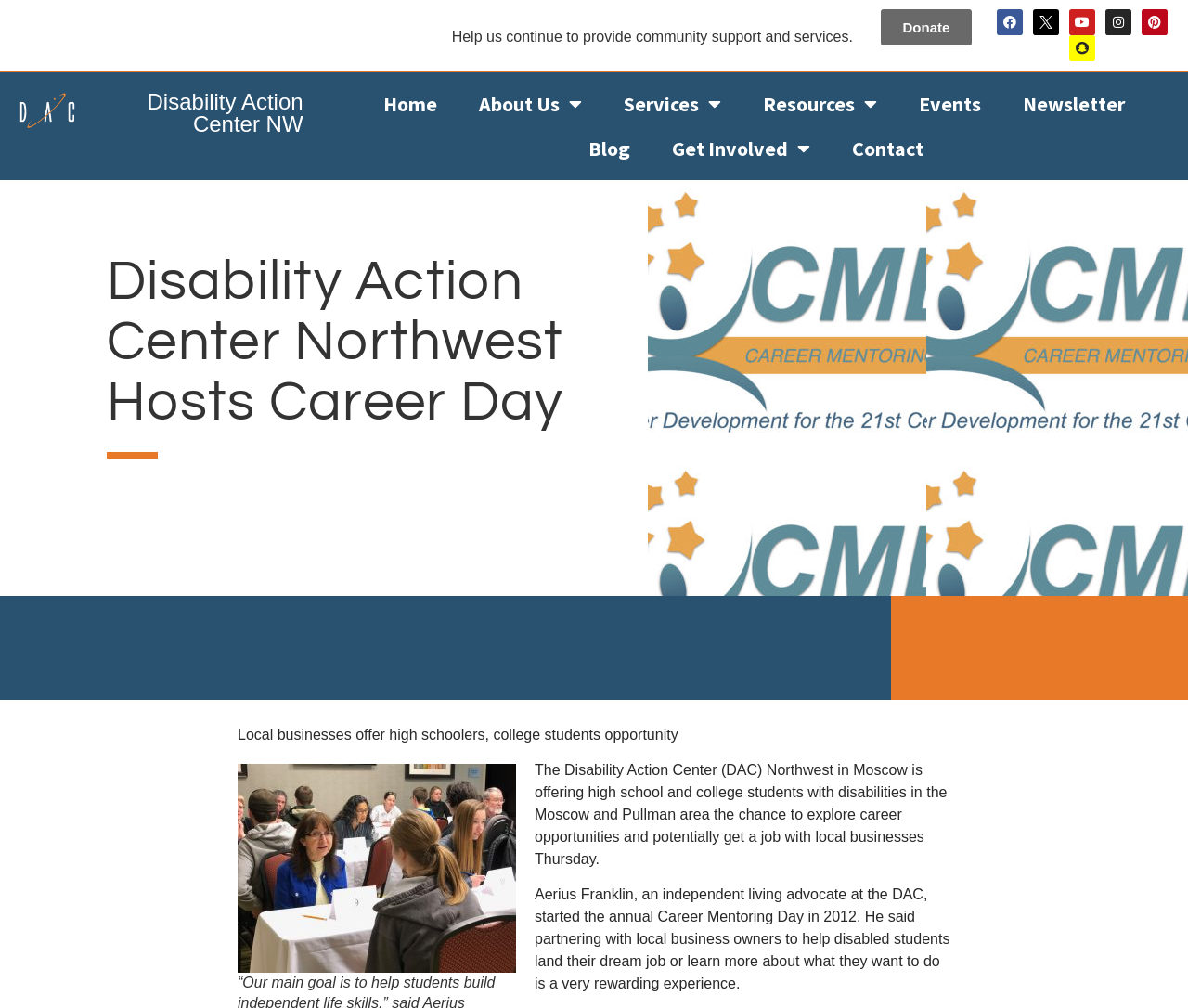Respond to the question below with a single word or phrase: What is the purpose of the Career Mentoring Day?

Help disabled students land their dream job